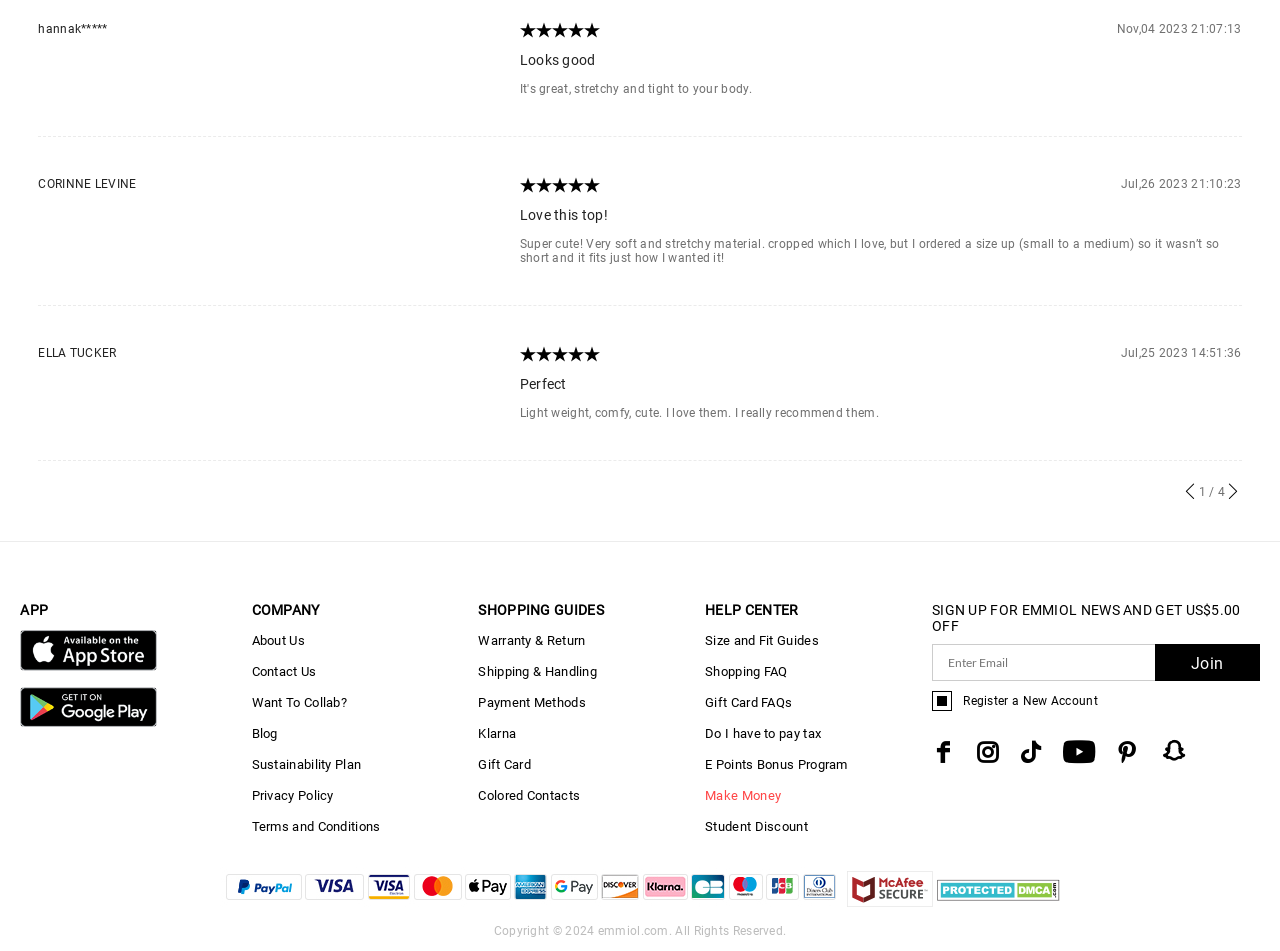Please indicate the bounding box coordinates for the clickable area to complete the following task: "Learn about company". The coordinates should be specified as four float numbers between 0 and 1, i.e., [left, top, right, bottom].

[0.197, 0.666, 0.238, 0.682]